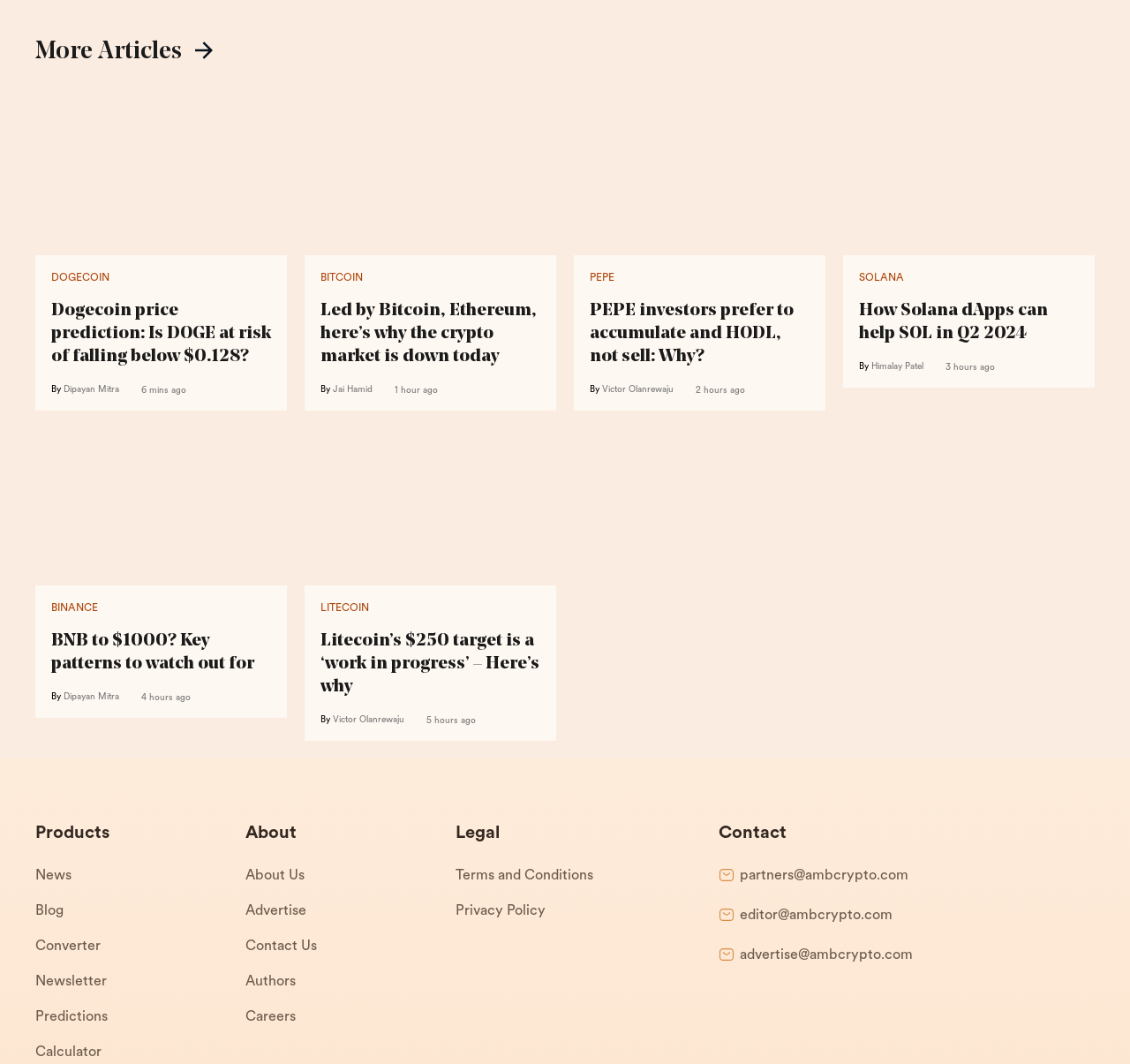Based on the visual content of the image, answer the question thoroughly: Who is the author of the article 'Led by Bitcoin, Ethereum, here's why the crypto market is down today'

The author's name is mentioned below the title of the article, which is 'Jai Hamid'.